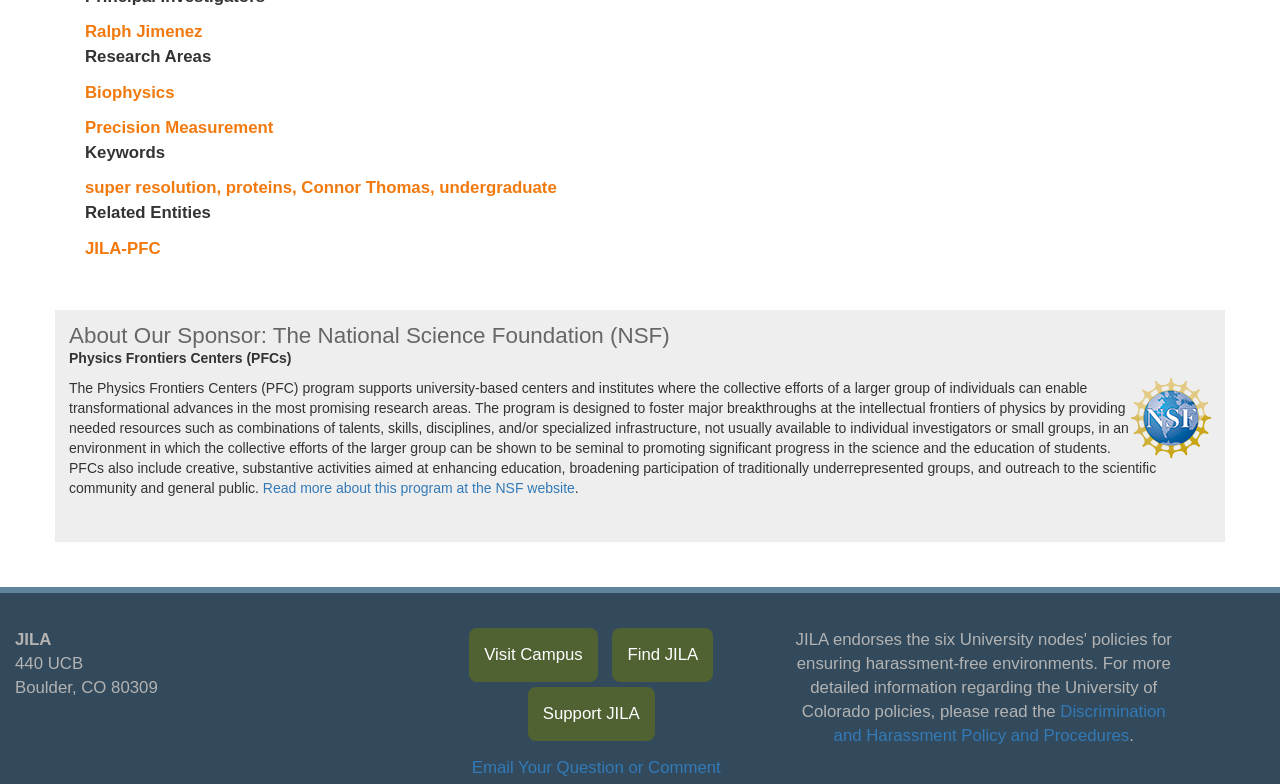Locate the bounding box coordinates of the clickable element to fulfill the following instruction: "Email your question or comment". Provide the coordinates as four float numbers between 0 and 1 in the format [left, top, right, bottom].

[0.369, 0.967, 0.563, 0.992]